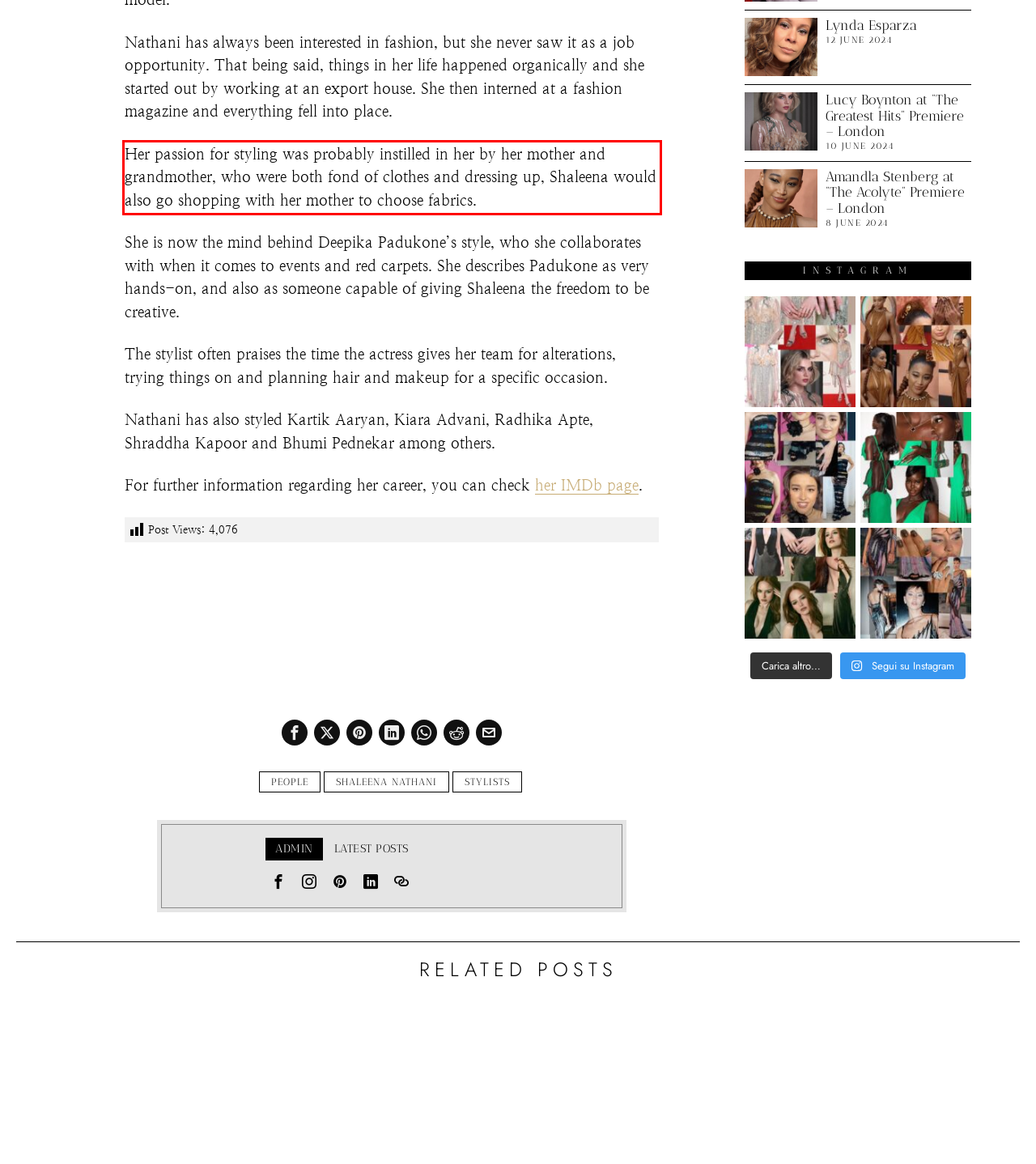Using OCR, extract the text content found within the red bounding box in the given webpage screenshot.

Her passion for styling was probably instilled in her by her mother and grandmother, who were both fond of clothes and dressing up, Shaleena would also go shopping with her mother to choose fabrics.